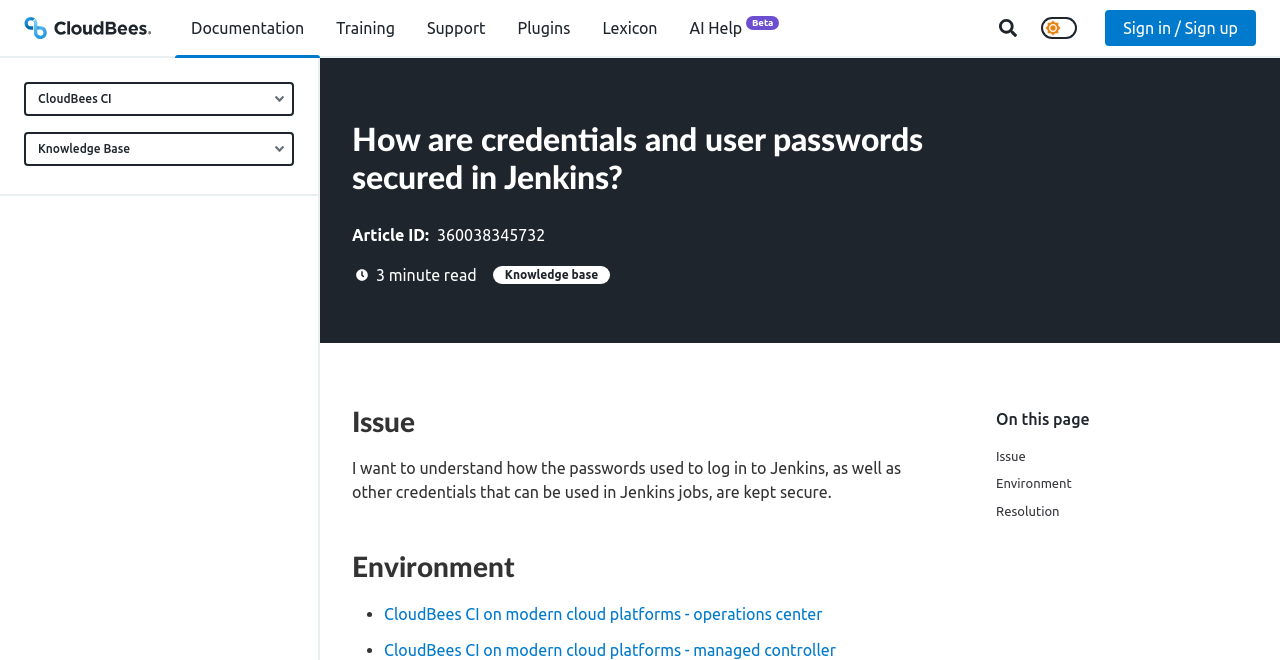Given the element description Sign in / Sign up, identify the bounding box coordinates for the UI element on the webpage screenshot. The format should be (top-left x, top-left y, bottom-right x, bottom-right y), with values between 0 and 1.

[0.863, 0.015, 0.981, 0.07]